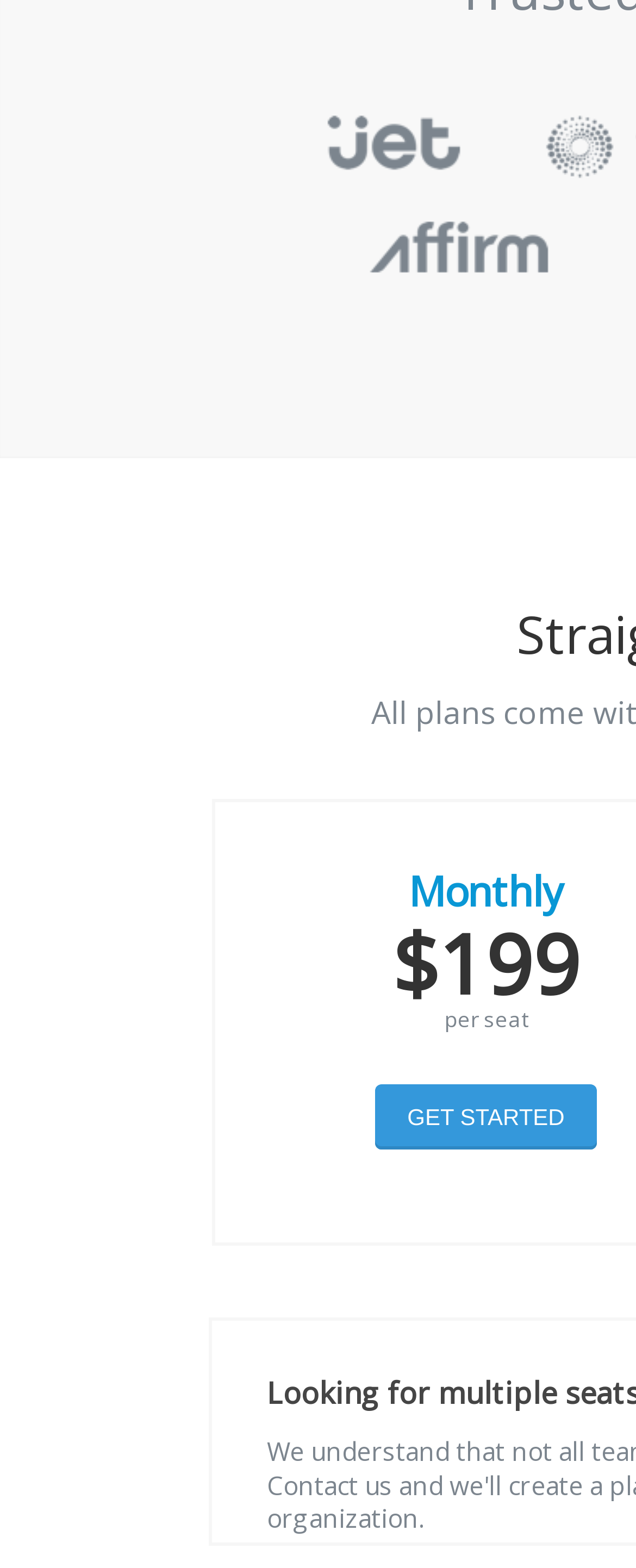Find the bounding box coordinates for the UI element whose description is: "Get Started". The coordinates should be four float numbers between 0 and 1, in the format [left, top, right, bottom].

[0.589, 0.692, 0.939, 0.733]